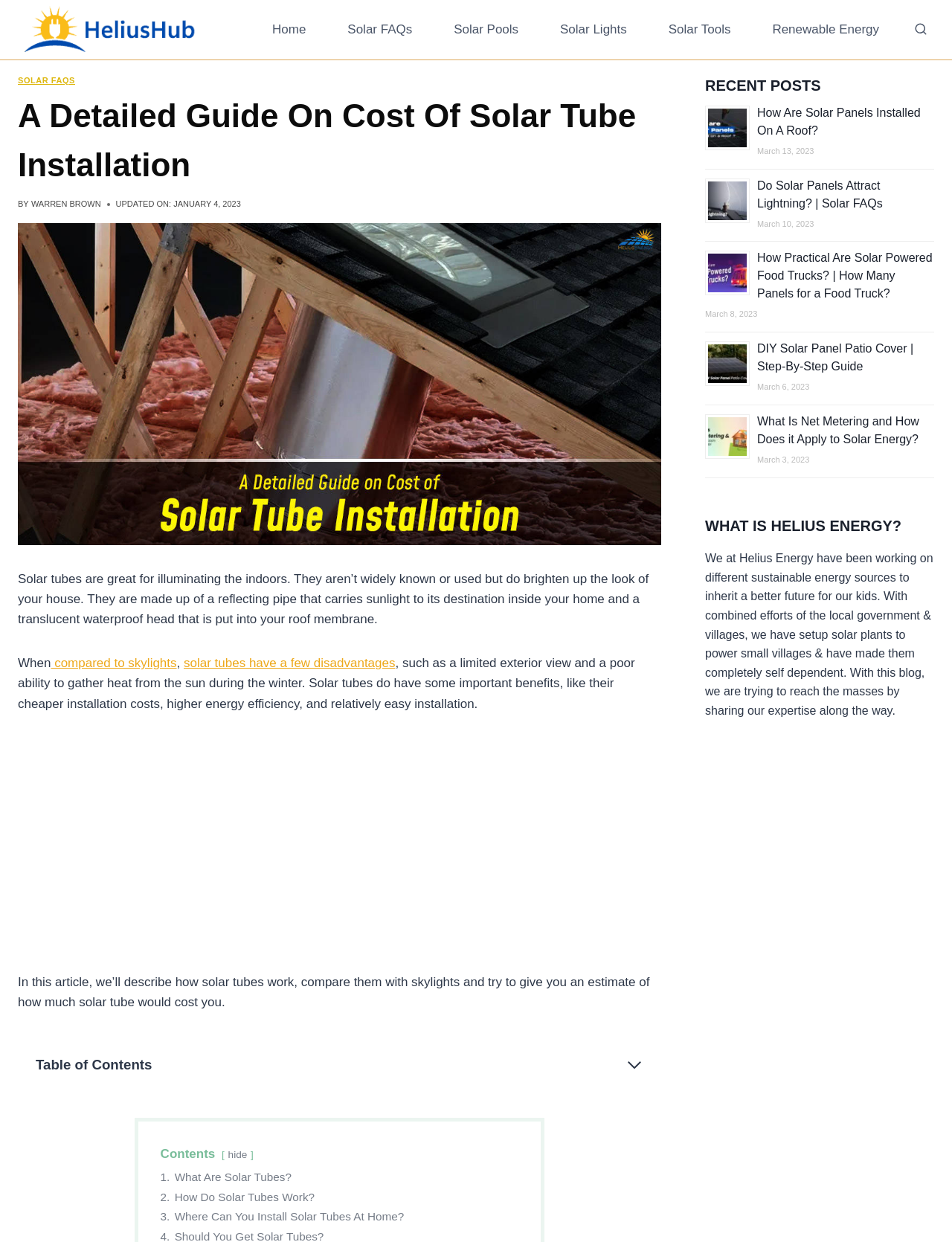Show the bounding box coordinates of the region that should be clicked to follow the instruction: "Click on the 'Home' link."

[0.264, 0.01, 0.343, 0.038]